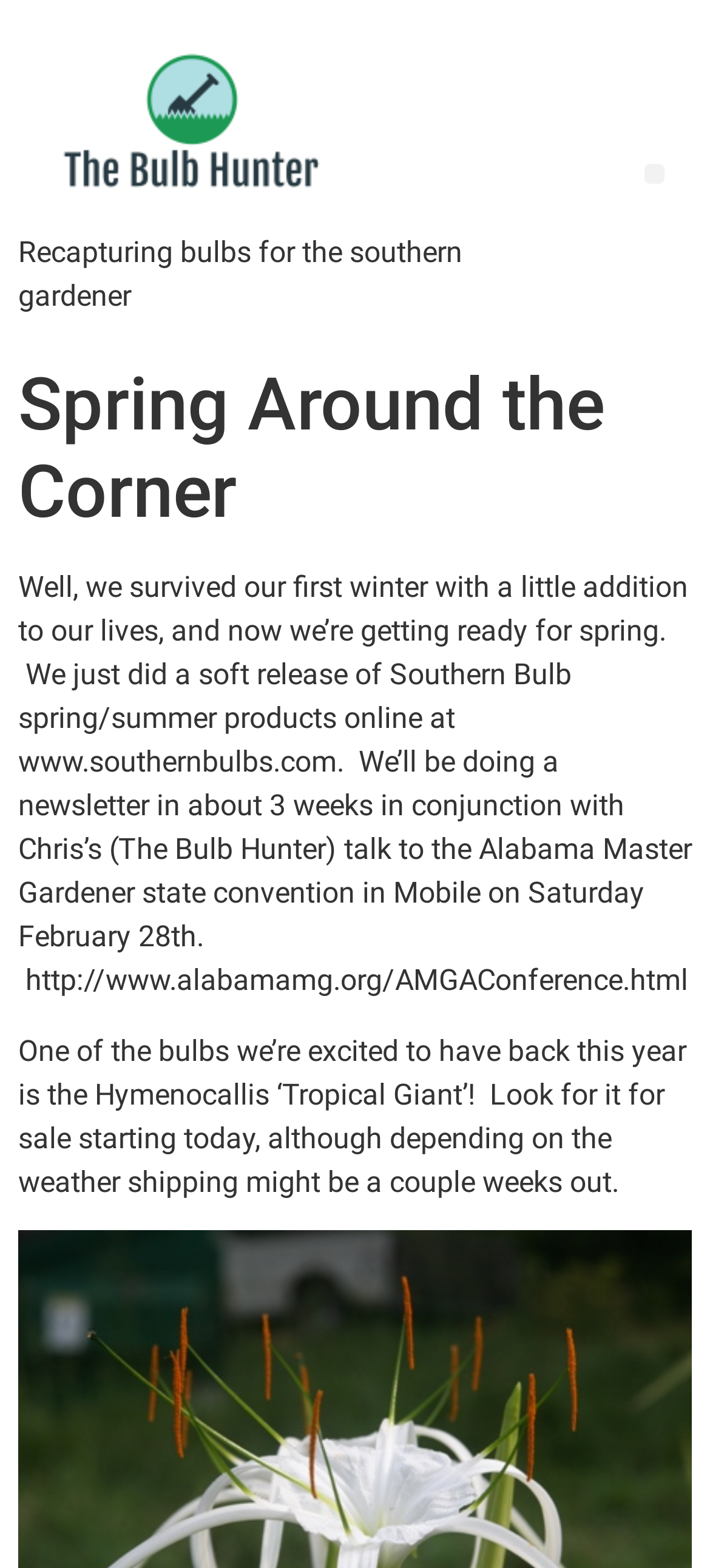What is the name of the bulb mentioned in the text?
Using the image, elaborate on the answer with as much detail as possible.

I found the answer by reading the static text that mentions 'One of the bulbs we’re excited to have back this year is the Hymenocallis ‘Tropical Giant’!' which explicitly states the name of the bulb.